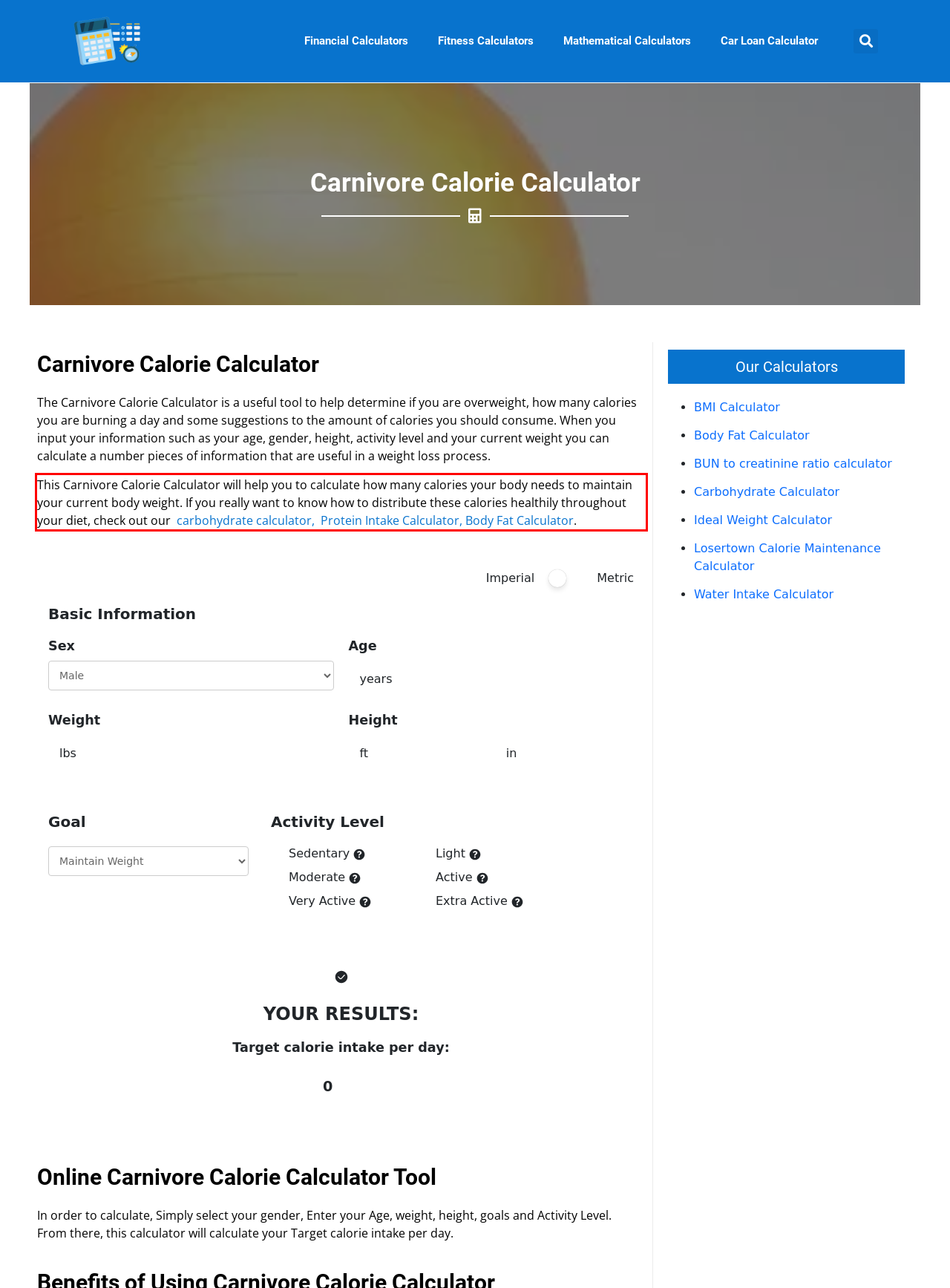Analyze the screenshot of the webpage that features a red bounding box and recognize the text content enclosed within this red bounding box.

This Carnivore Calorie Calculator will help you to calculate how many calories your body needs to maintain your current body weight. If you really want to know how to distribute these calories healthily throughout your diet, check out our carbohydrate calculator, Protein Intake Calculator, Body Fat Calculator.